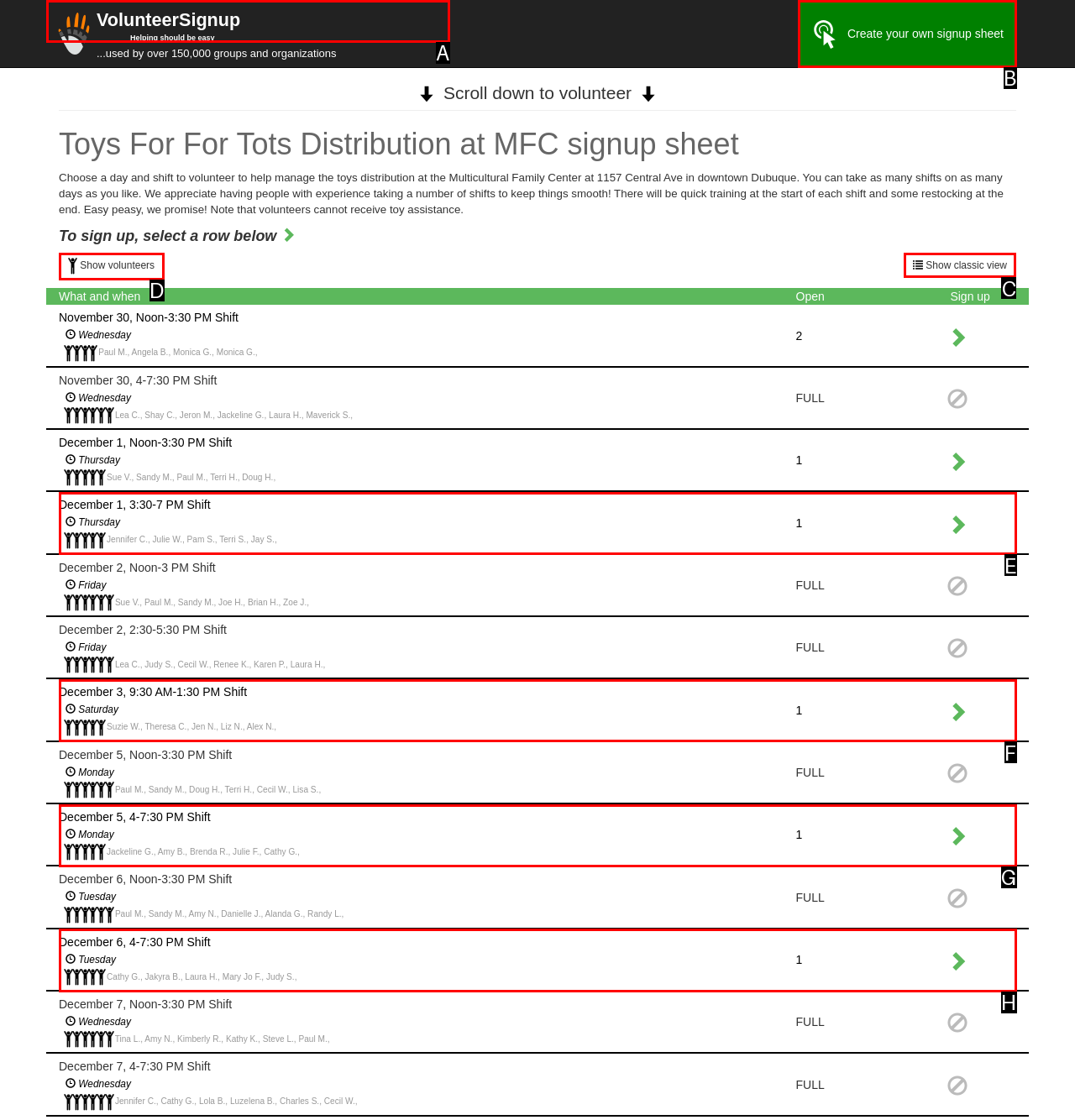Choose the letter of the option that needs to be clicked to perform the task: Show classic view. Answer with the letter.

C